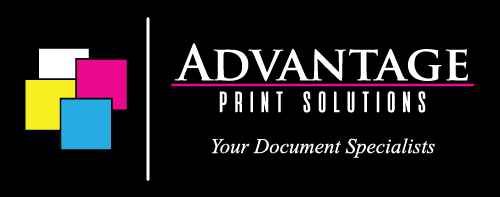What is the background color of the logo?
Analyze the image and deliver a detailed answer to the question.

The caption states that the overall design is set against a dark background, making the logo eye-catching and professional.